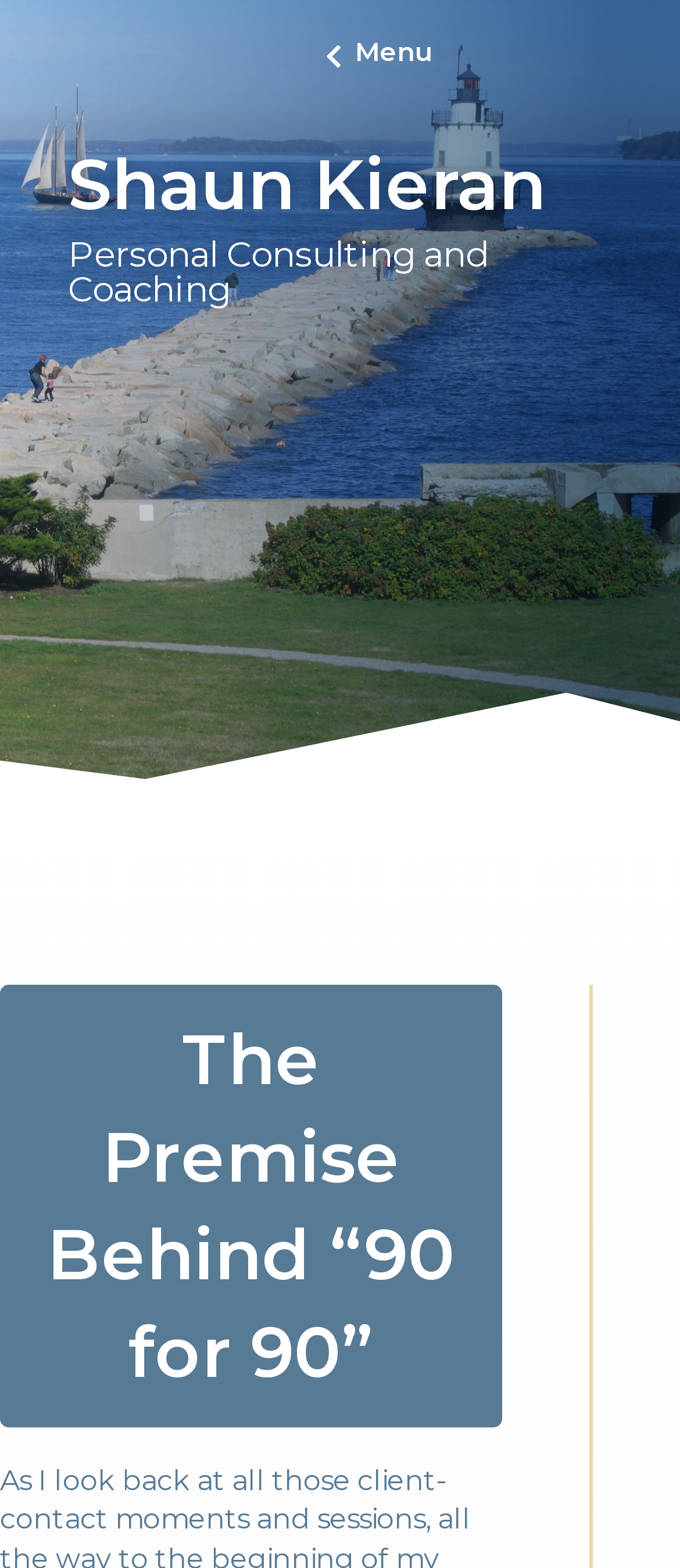Using the element description Shaun Kieran, predict the bounding box coordinates for the UI element. Provide the coordinates in (top-left x, top-left y, bottom-right x, bottom-right y) format with values ranging from 0 to 1.

[0.1, 0.09, 0.803, 0.144]